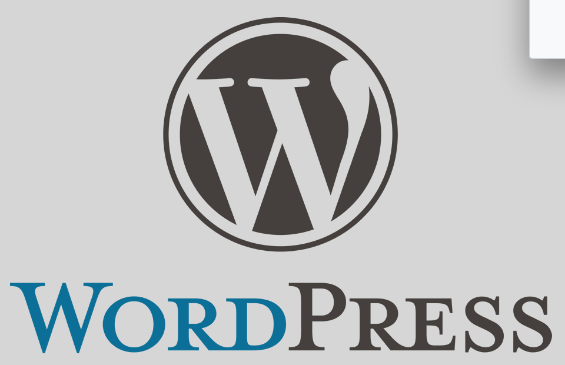What is the purpose of WordPress? Observe the screenshot and provide a one-word or short phrase answer.

Creating and managing websites